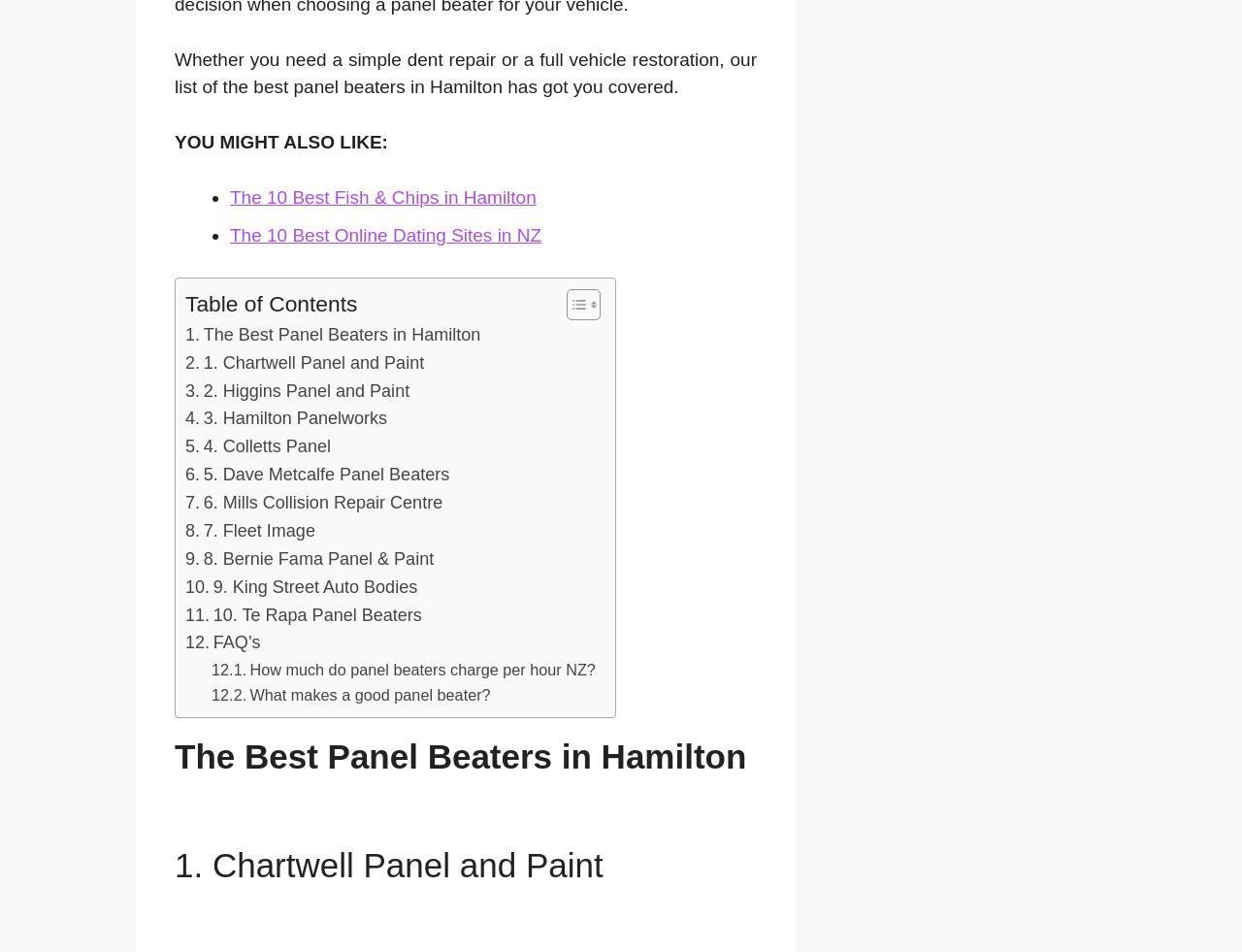How many panel beaters are listed on this webpage?
Carefully analyze the image and provide a thorough answer to the question.

By examining the links in the table of contents, I can see that there are 10 panel beaters listed, each with a separate link and a brief description.